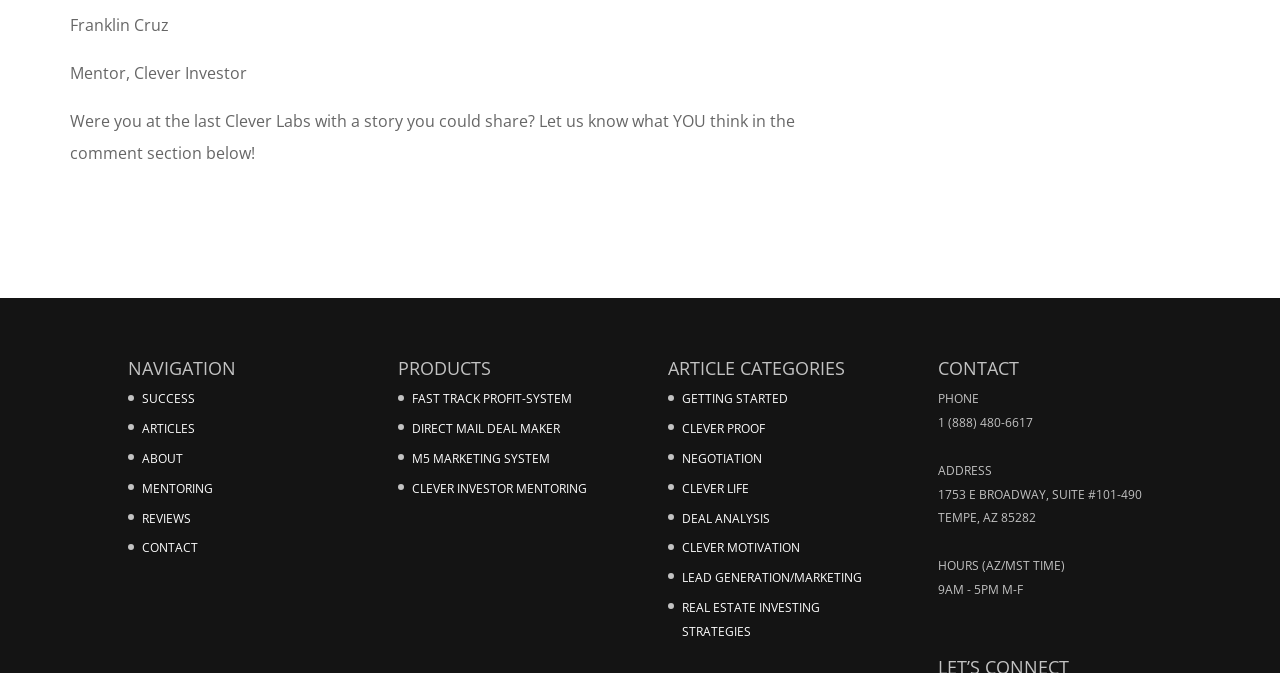Locate the bounding box coordinates of the item that should be clicked to fulfill the instruction: "Click on the 'ARTICLES' link".

[0.111, 0.624, 0.152, 0.65]